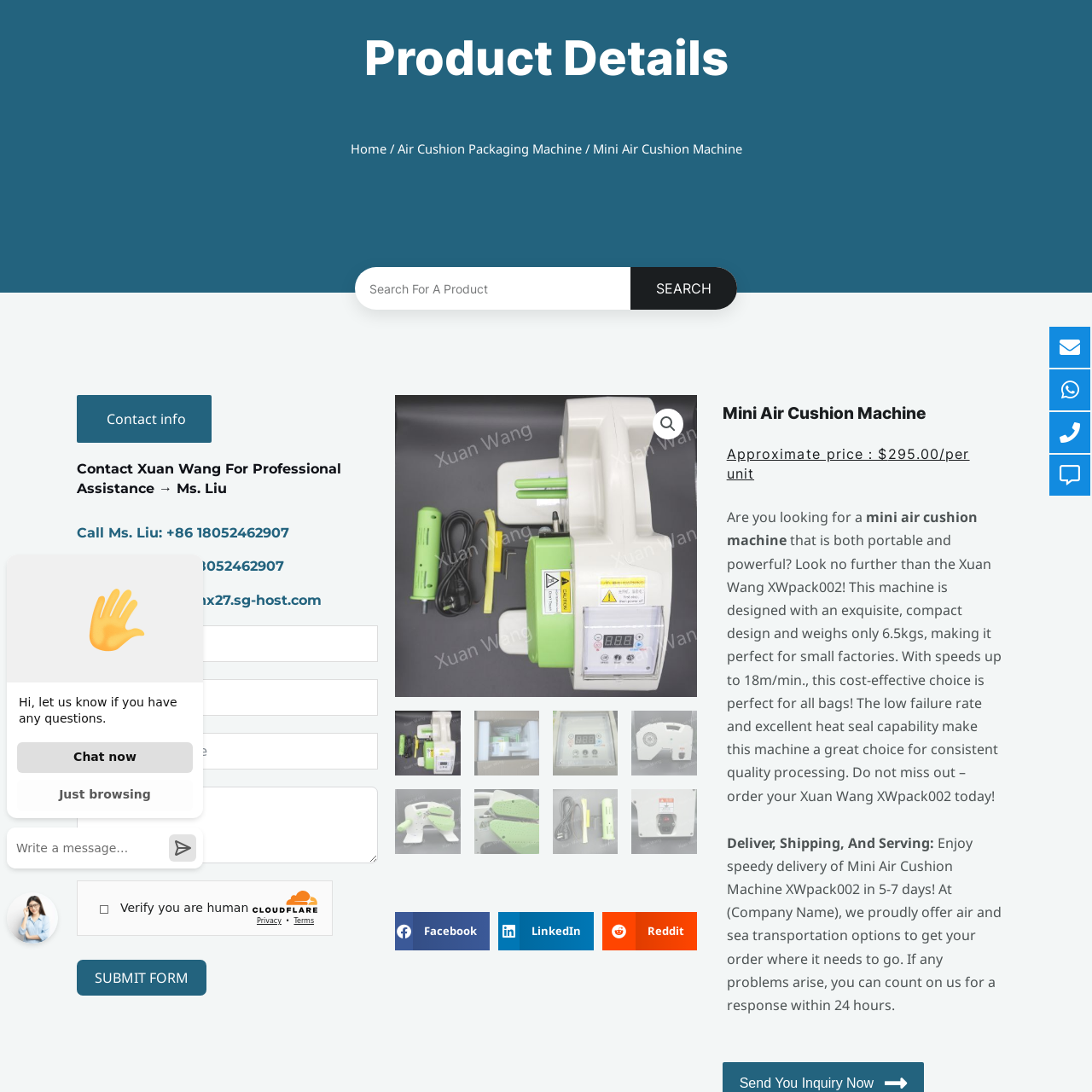Describe extensively the image content marked by the red bounding box.

The image prominently features the "Mini Air Cushion Machine," a compact and efficient device designed for packaging. Known for its lightweight design at just 6.5 kg, this machine is ideal for small factories seeking a portable yet powerful solution for air cushioning packaging. With impressive operation speeds of up to 18 meters per minute and leading capabilities in heat sealing, it ensures high-quality processing with minimal failure rates. Positioned on a product details page, it highlights the machine's practical applications for users looking for reliable packaging solutions, making it an excellent option for those looking to enhance their production efficiency.